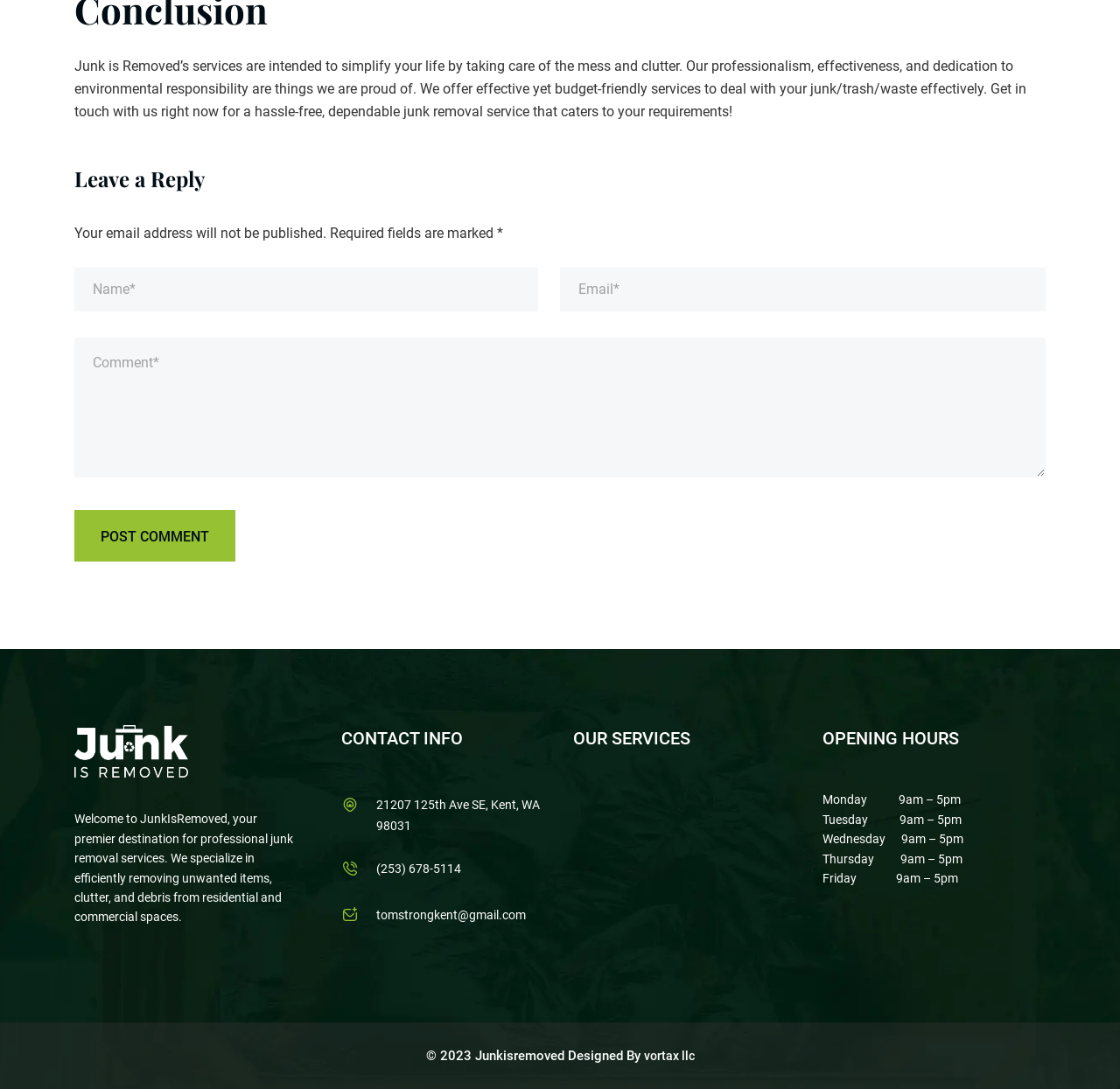Please identify the bounding box coordinates of the element's region that needs to be clicked to fulfill the following instruction: "Click the 'Post Comment' button". The bounding box coordinates should consist of four float numbers between 0 and 1, i.e., [left, top, right, bottom].

[0.066, 0.469, 0.21, 0.516]